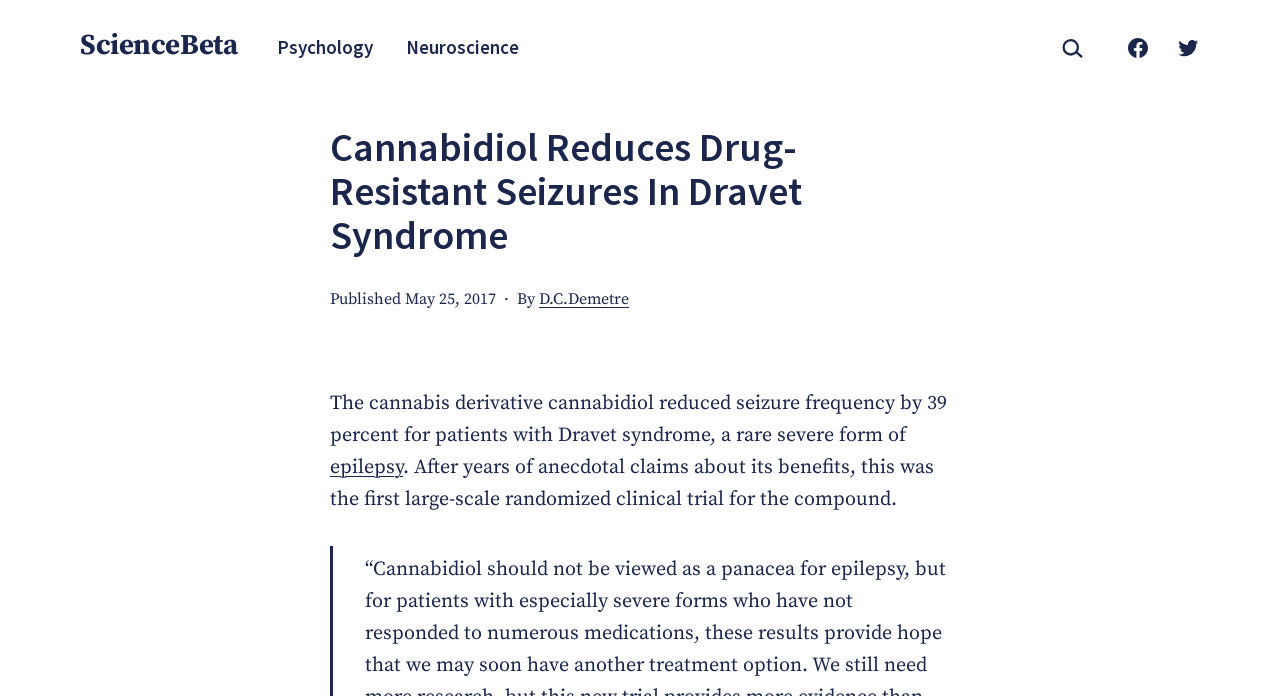What is the author of the article?
Give a detailed explanation using the information visible in the image.

I found the author's name by looking at the section below the heading, where it says 'By D.C. Demetre'.